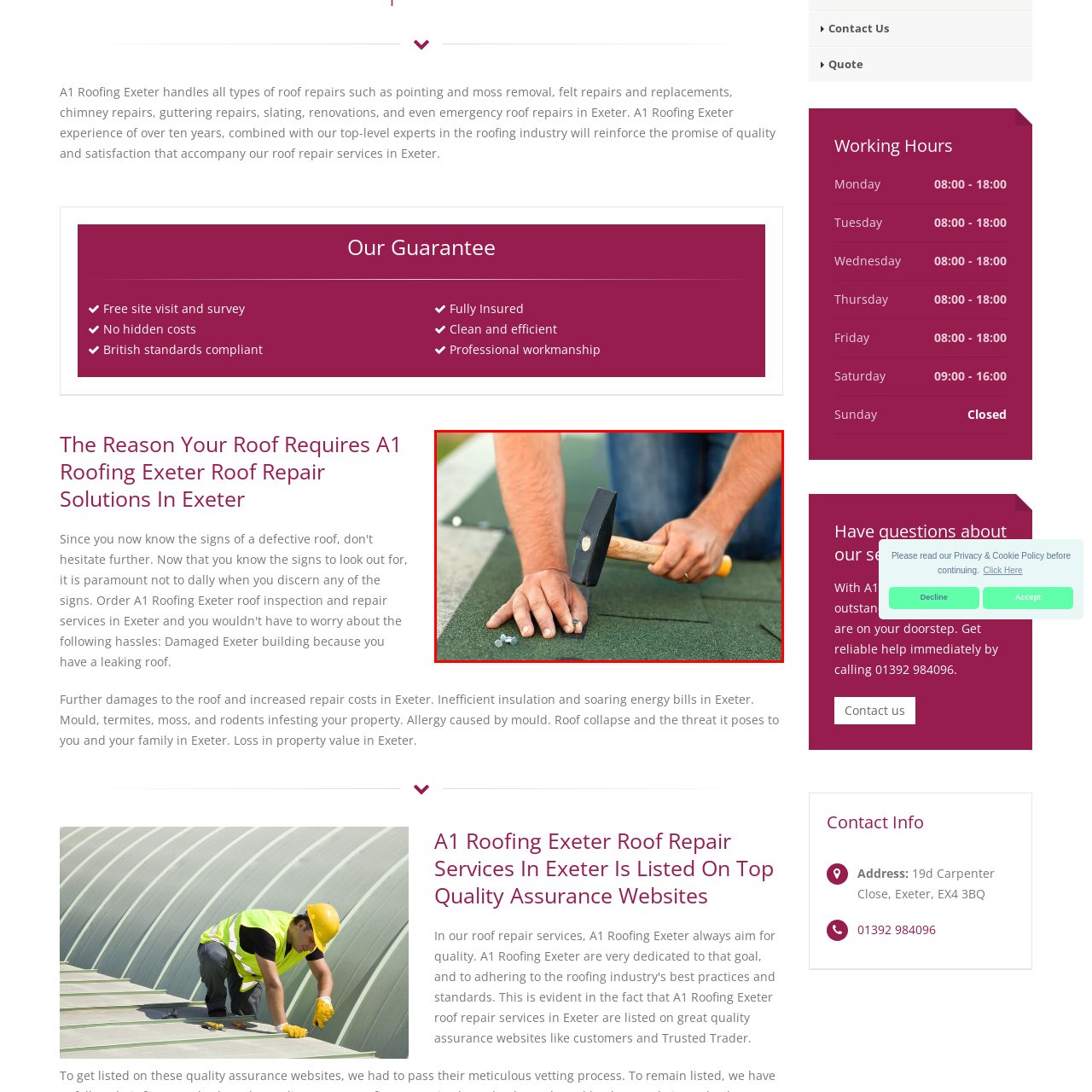What are scattered nearby?
Analyze the image surrounded by the red bounding box and provide a thorough answer.

Metal roofing nails are scattered nearby, which are the tools of the trade used in the roofing process. This is illustrated in the caption, which describes the scene as exemplifying the craftsmanship and expertise associated with roofing repairs.